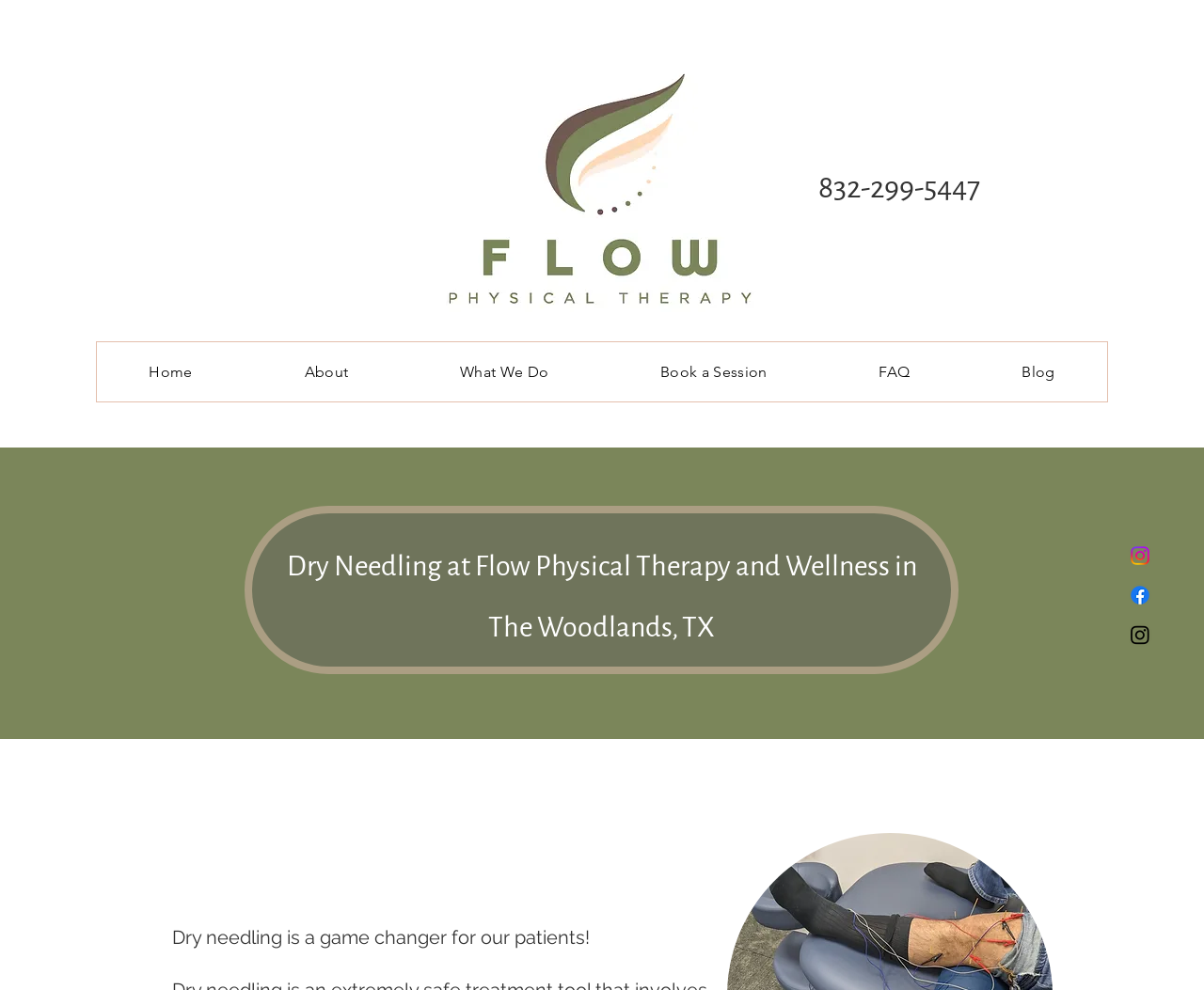Find and indicate the bounding box coordinates of the region you should select to follow the given instruction: "Navigate to the Home page".

[0.08, 0.346, 0.203, 0.406]